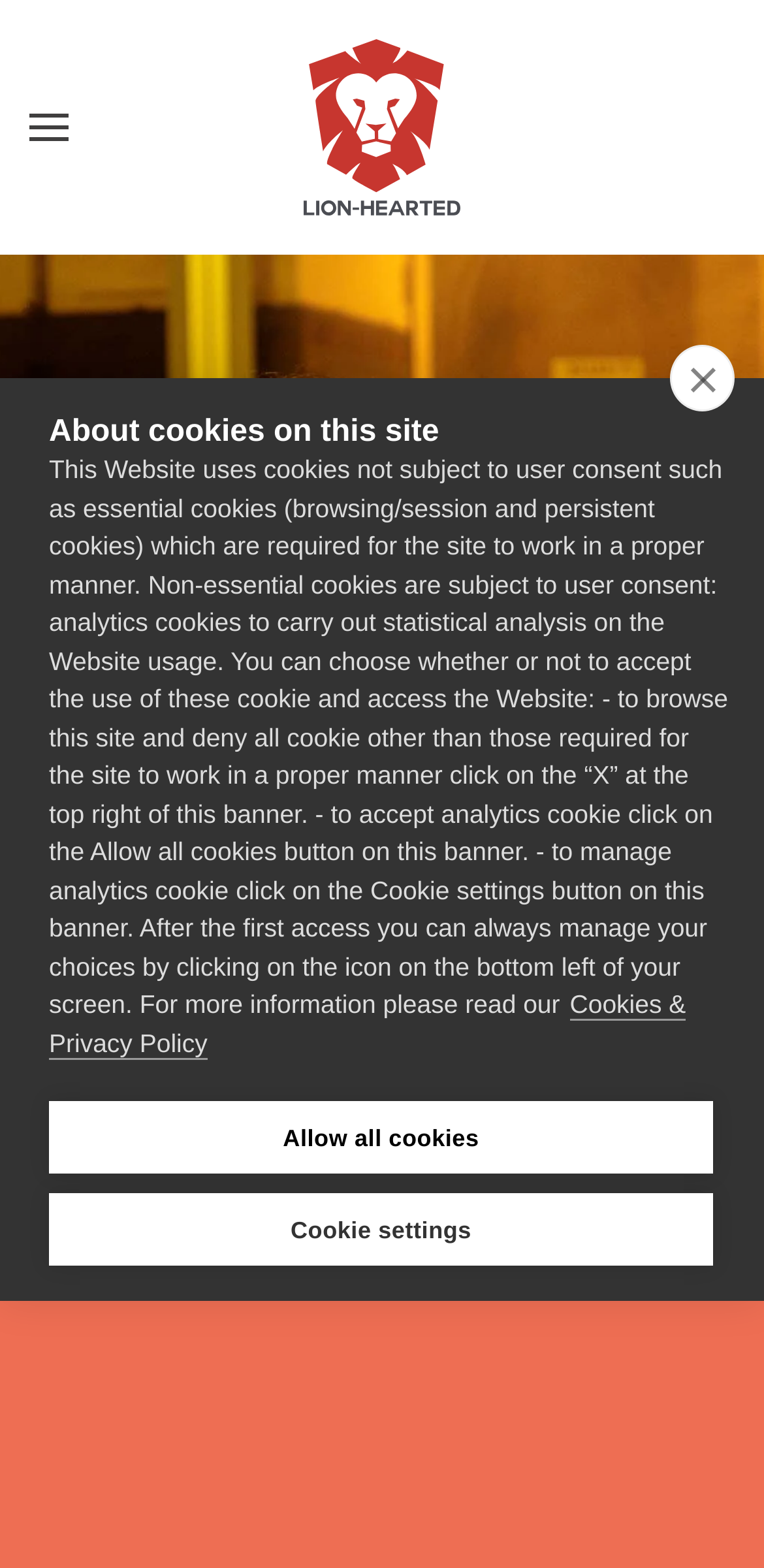Your task is to find and give the main heading text of the webpage.

Istituto Italiano di Tecnologia